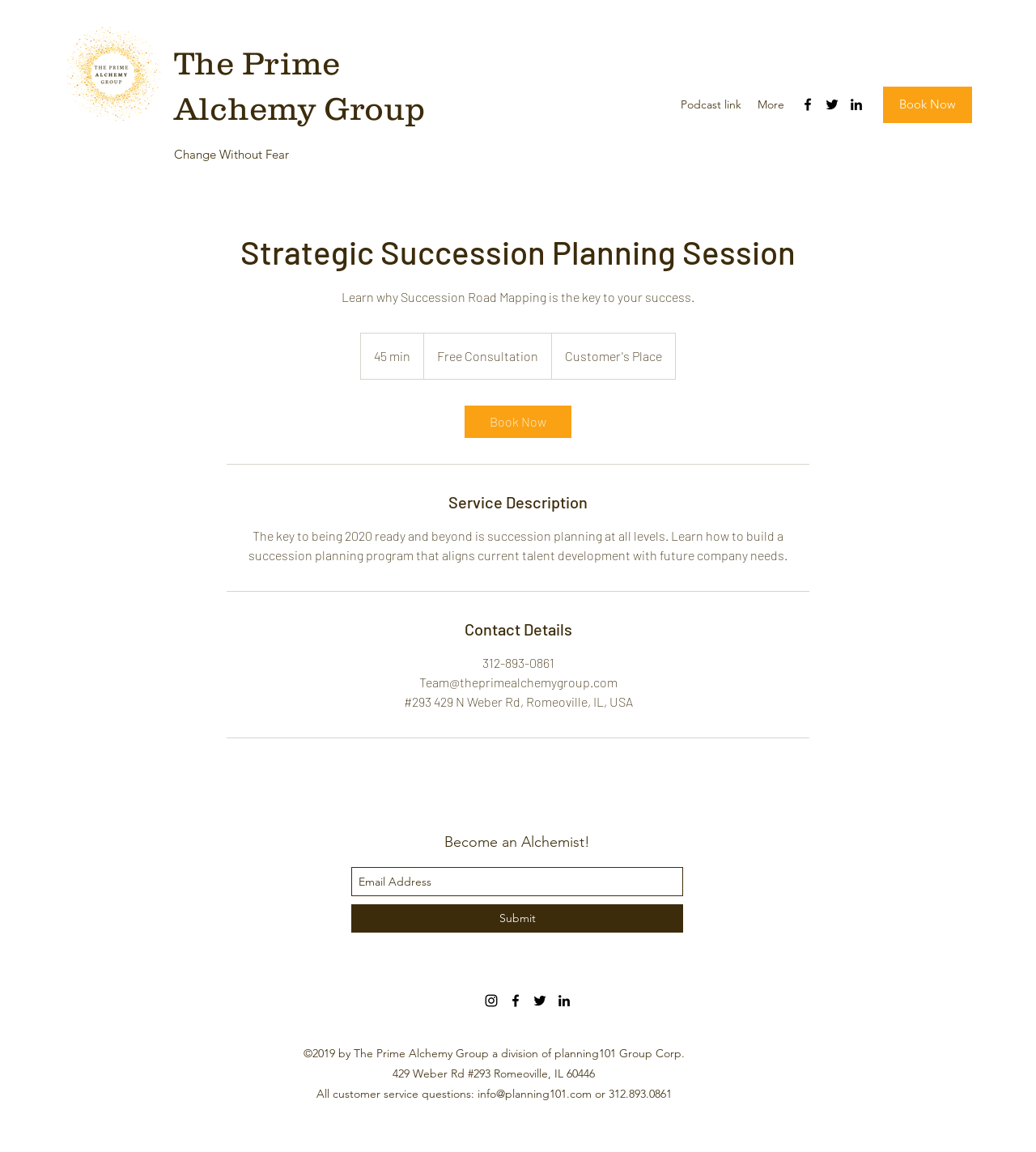Please specify the bounding box coordinates of the element that should be clicked to execute the given instruction: 'Click the logo link'. Ensure the coordinates are four float numbers between 0 and 1, expressed as [left, top, right, bottom].

[0.062, 0.022, 0.156, 0.107]